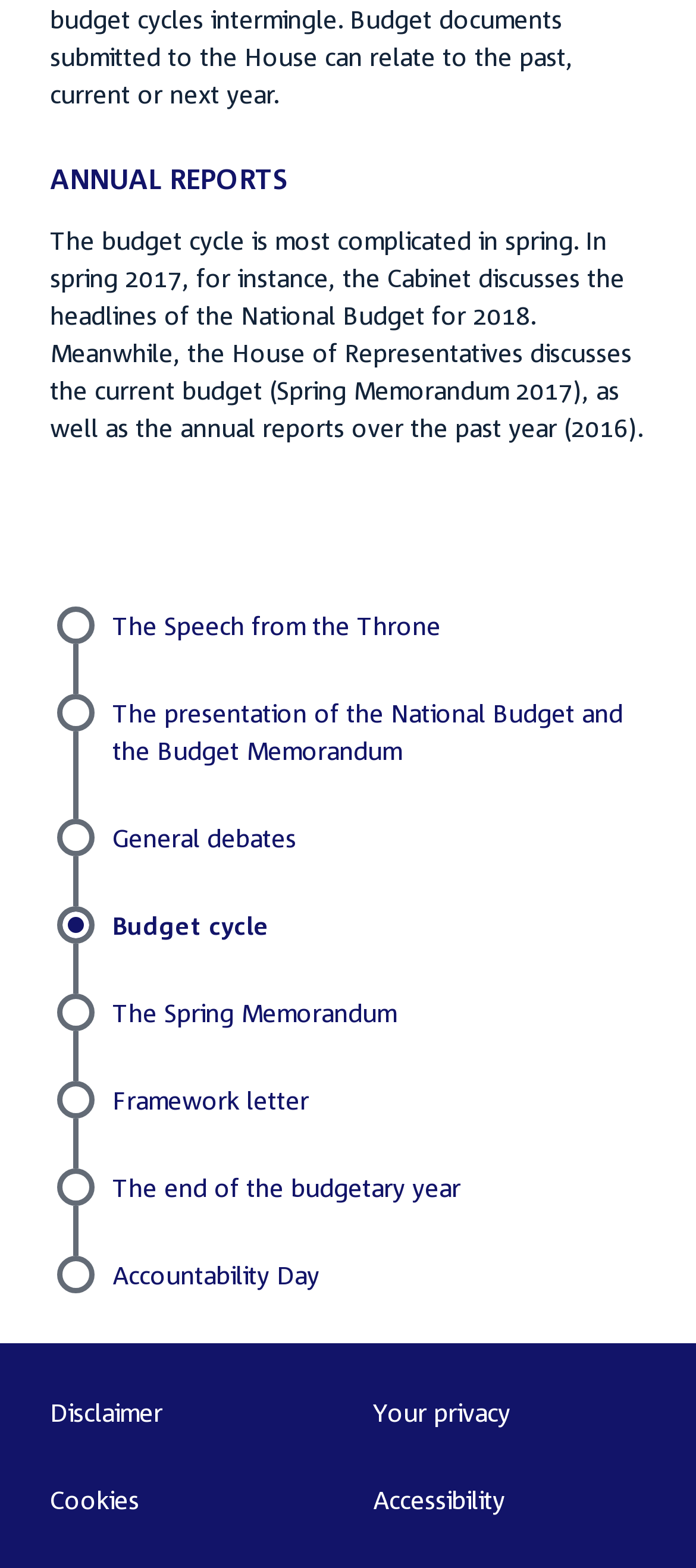Given the element description "Accessibility", identify the bounding box of the corresponding UI element.

[0.536, 0.947, 0.726, 0.966]